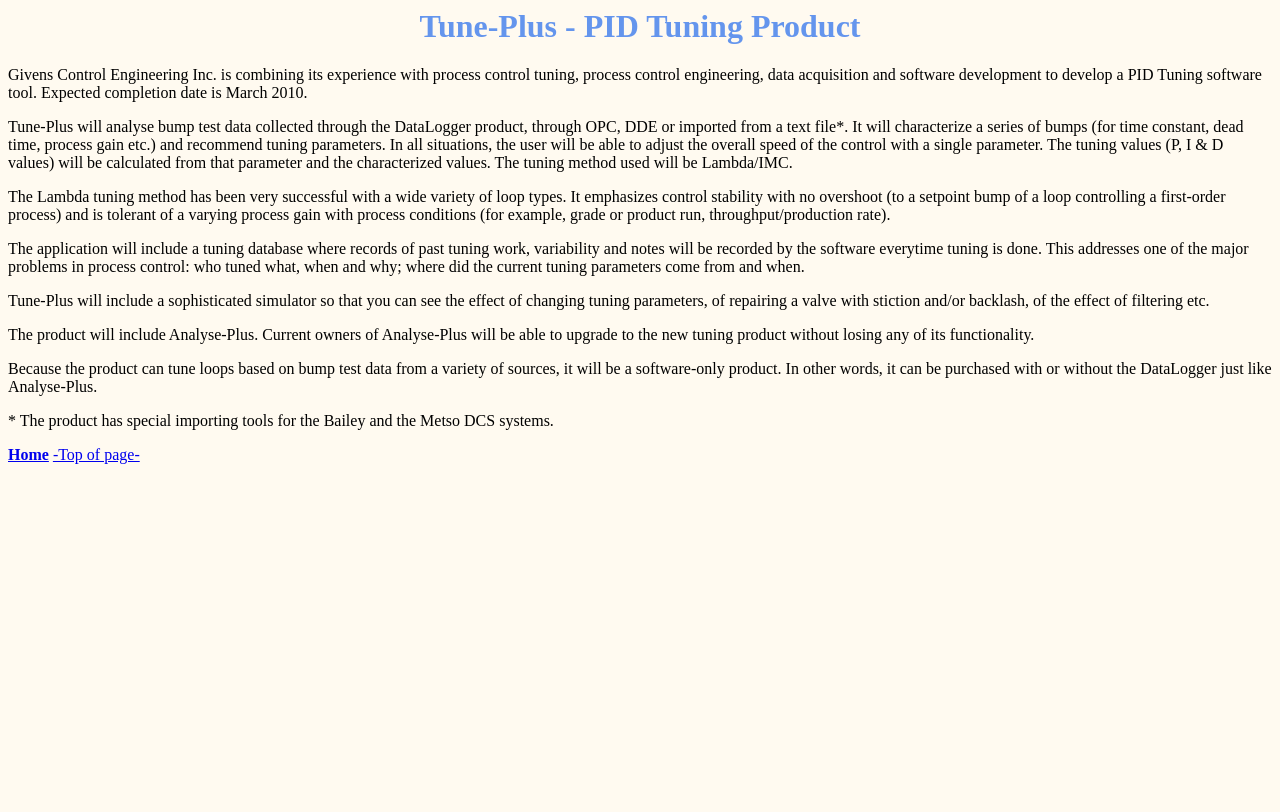Locate the UI element described by Tune-Plus - PID Tuning Product and provide its bounding box coordinates. Use the format (top-left x, top-left y, bottom-right x, bottom-right y) with all values as floating point numbers between 0 and 1.

[0.328, 0.01, 0.672, 0.054]